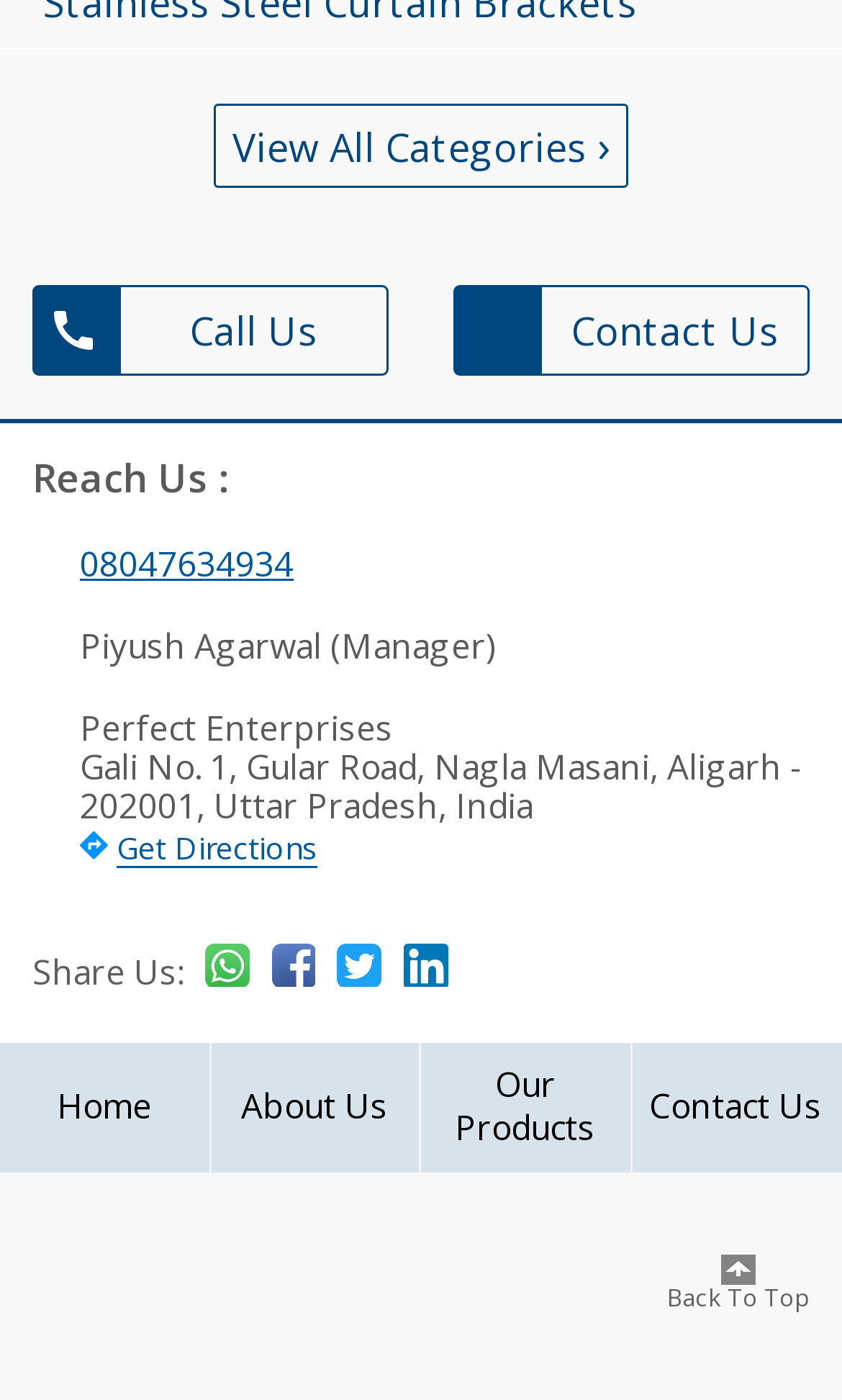Can you specify the bounding box coordinates of the area that needs to be clicked to fulfill the following instruction: "Get directions"?

[0.038, 0.506, 0.962, 0.619]